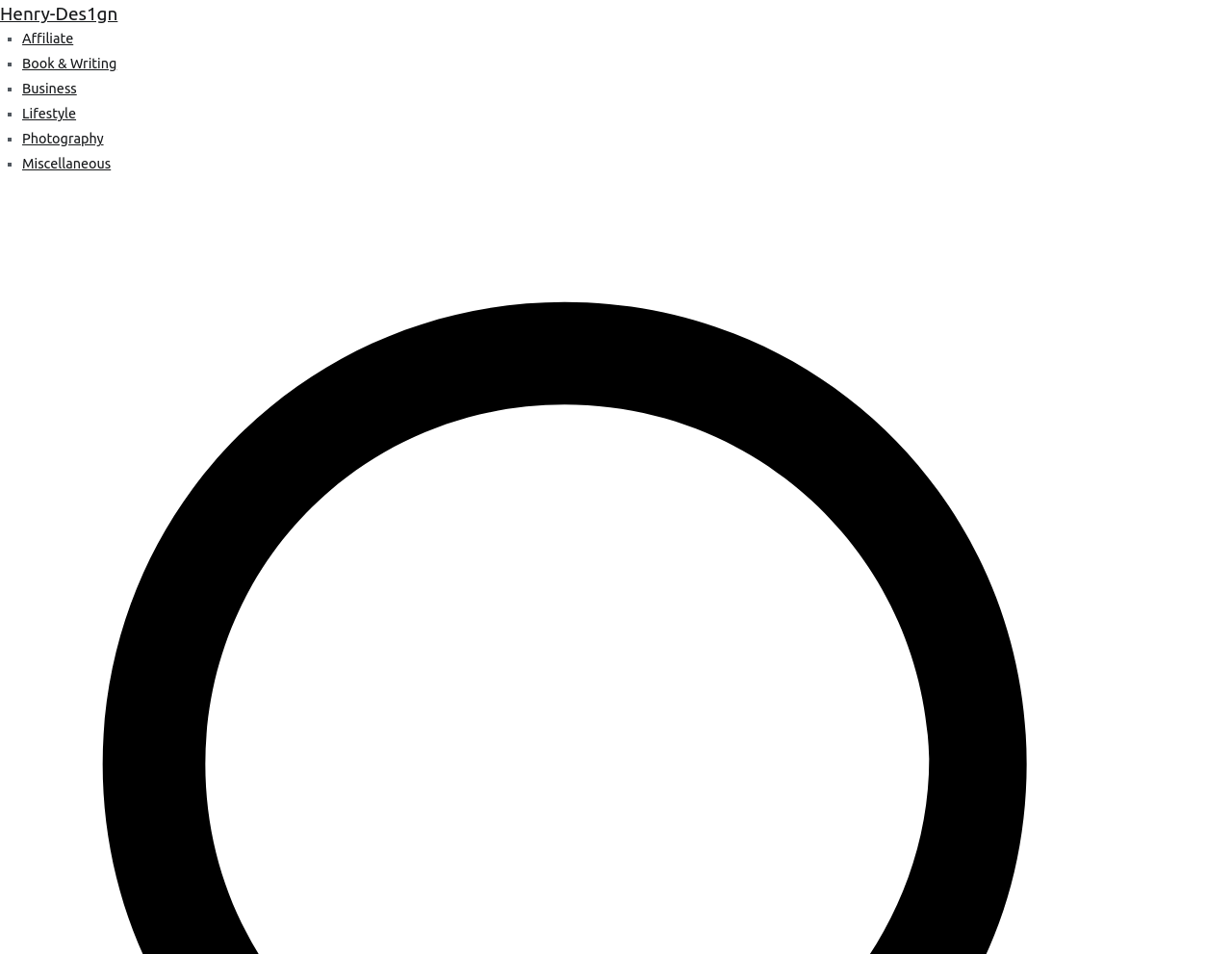Are there any icons on the webpage?
Respond with a short answer, either a single word or a phrase, based on the image.

Yes